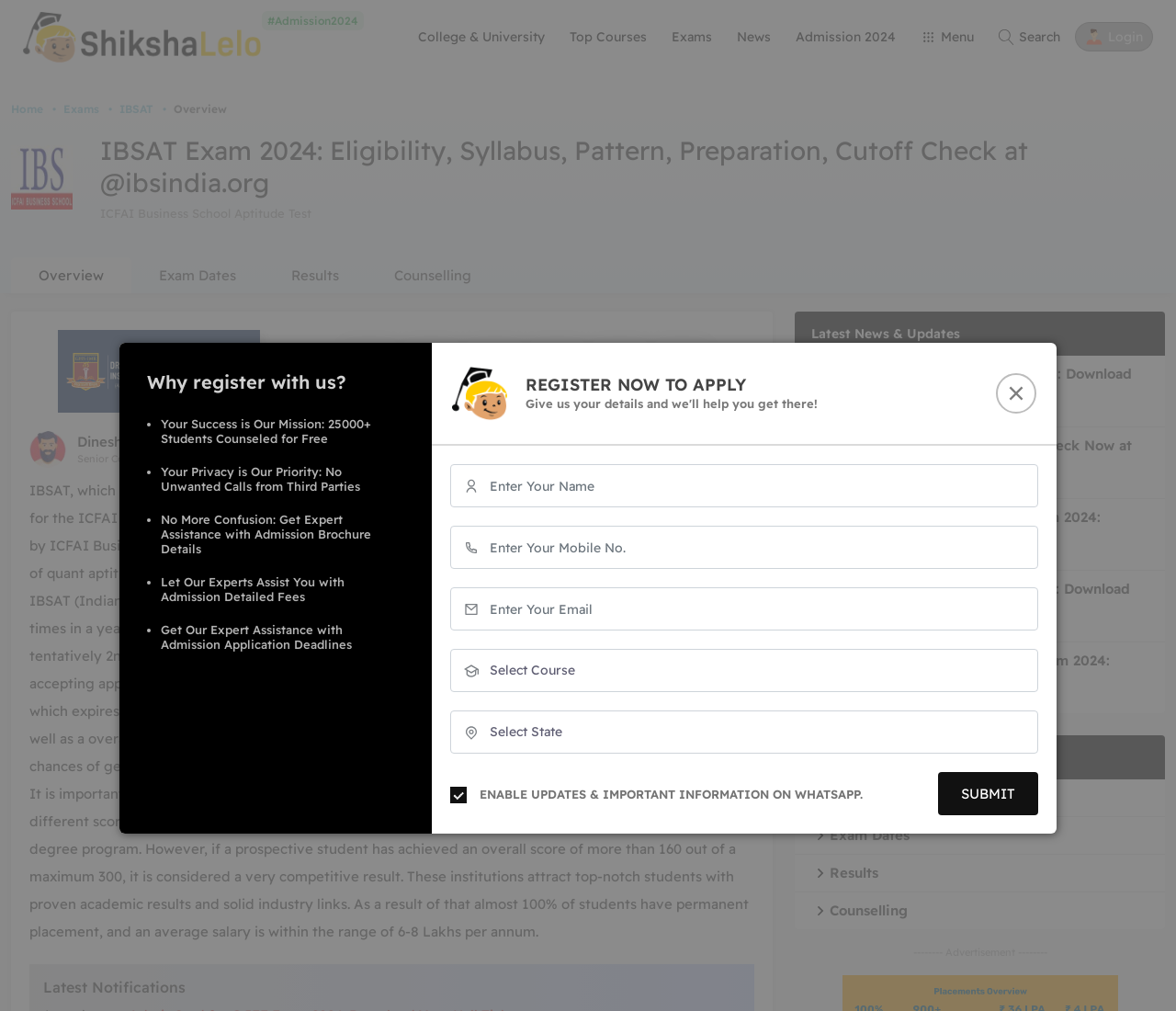How many links are there in the 'Quick Links' section?
Please provide a detailed and thorough answer to the question.

The webpage has a section titled 'Quick Links' which contains four links: 'Overview', 'Exam Dates', 'Results', and 'Counselling'. This indicates that there are four links in the 'Quick Links' section.